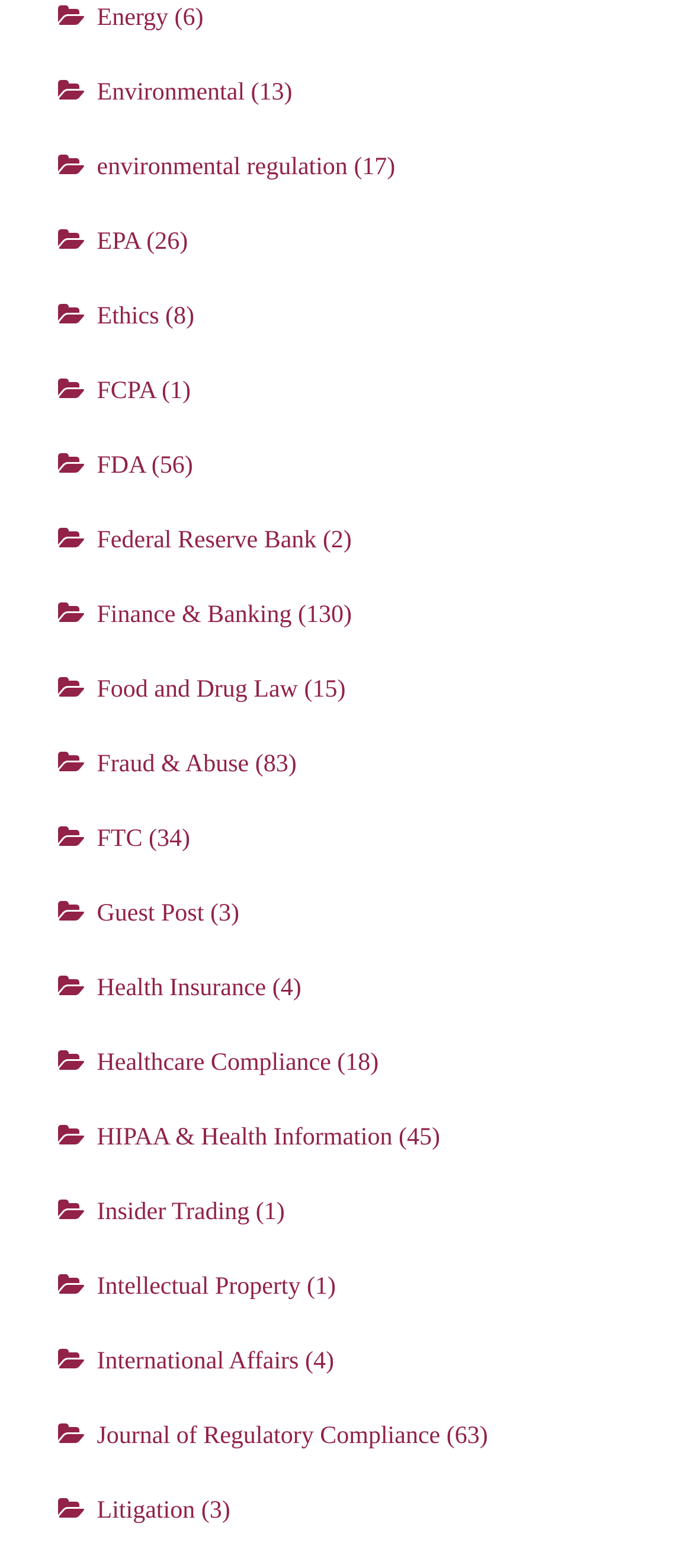Answer the following query concisely with a single word or phrase:
What is the text next to the 'EPA' link?

(26)